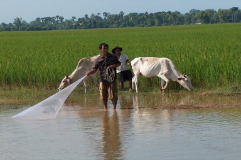Please answer the following question using a single word or phrase: 
What are the cows doing in the image?

Grazing peacefully